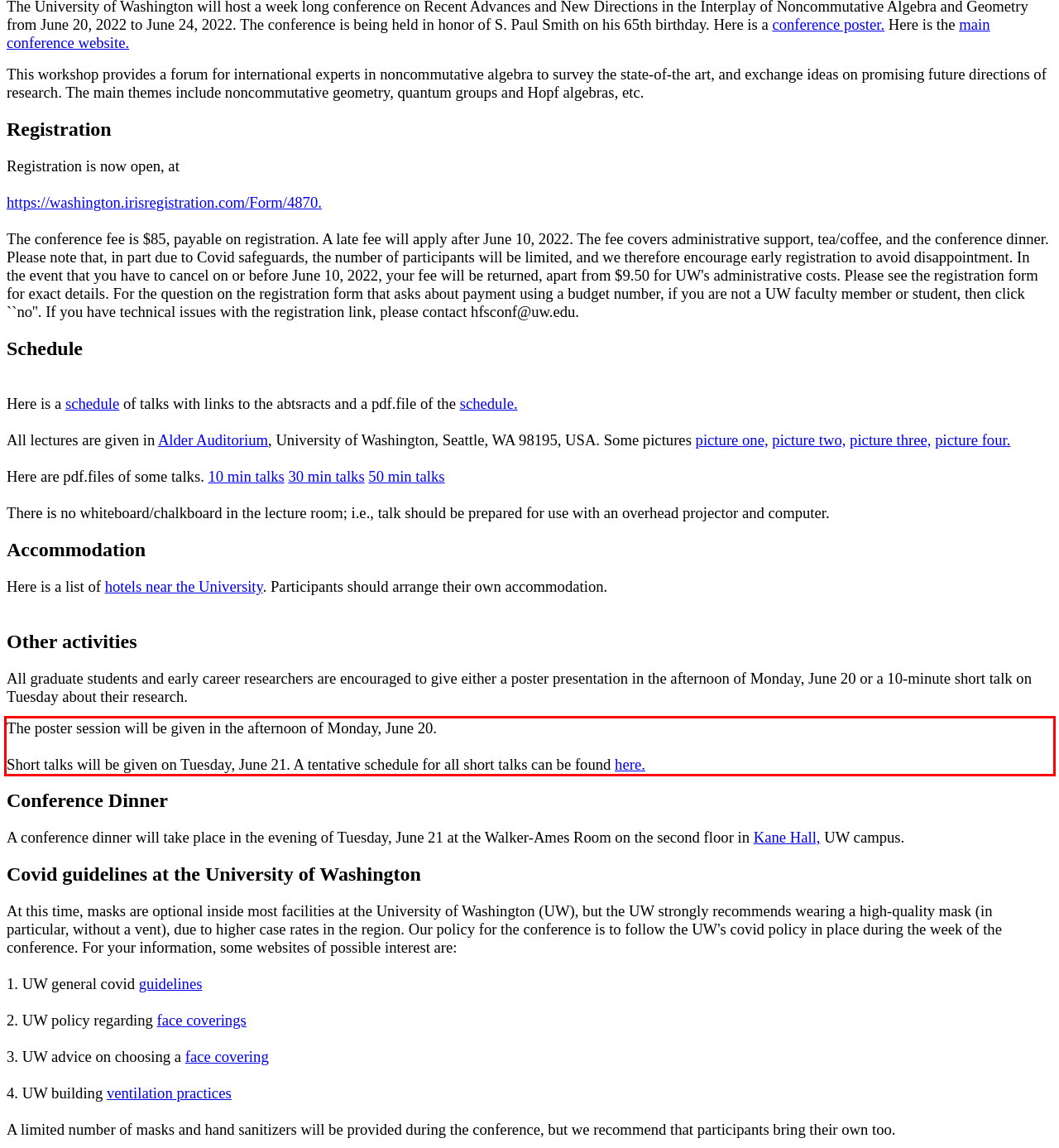You are given a screenshot with a red rectangle. Identify and extract the text within this red bounding box using OCR.

The poster session will be given in the afternoon of Monday, June 20. Short talks will be given on Tuesday, June 21. A tentative schedule for all short talks can be found here.